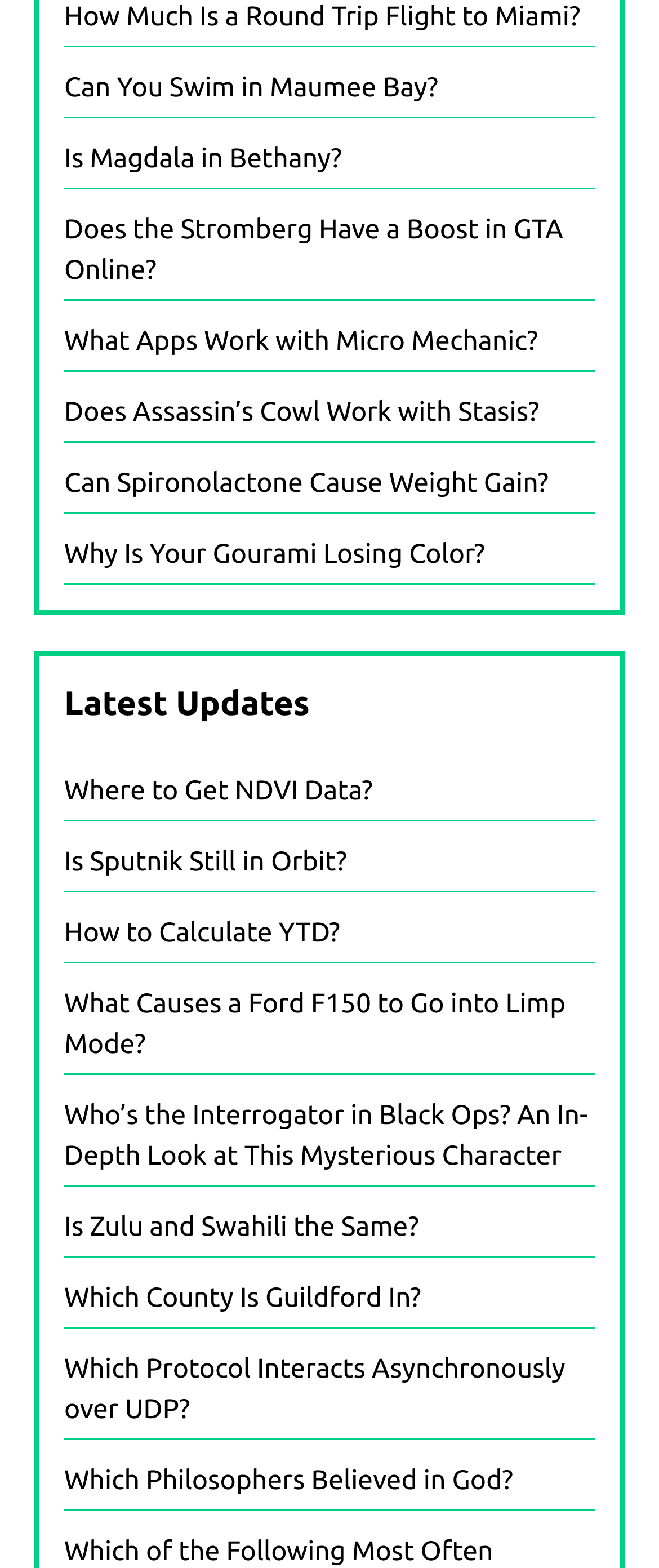Please find the bounding box coordinates of the element that must be clicked to perform the given instruction: "Click on 'How Much Is a Round Trip Flight to Miami?'". The coordinates should be four float numbers from 0 to 1, i.e., [left, top, right, bottom].

[0.097, 0.001, 0.881, 0.02]